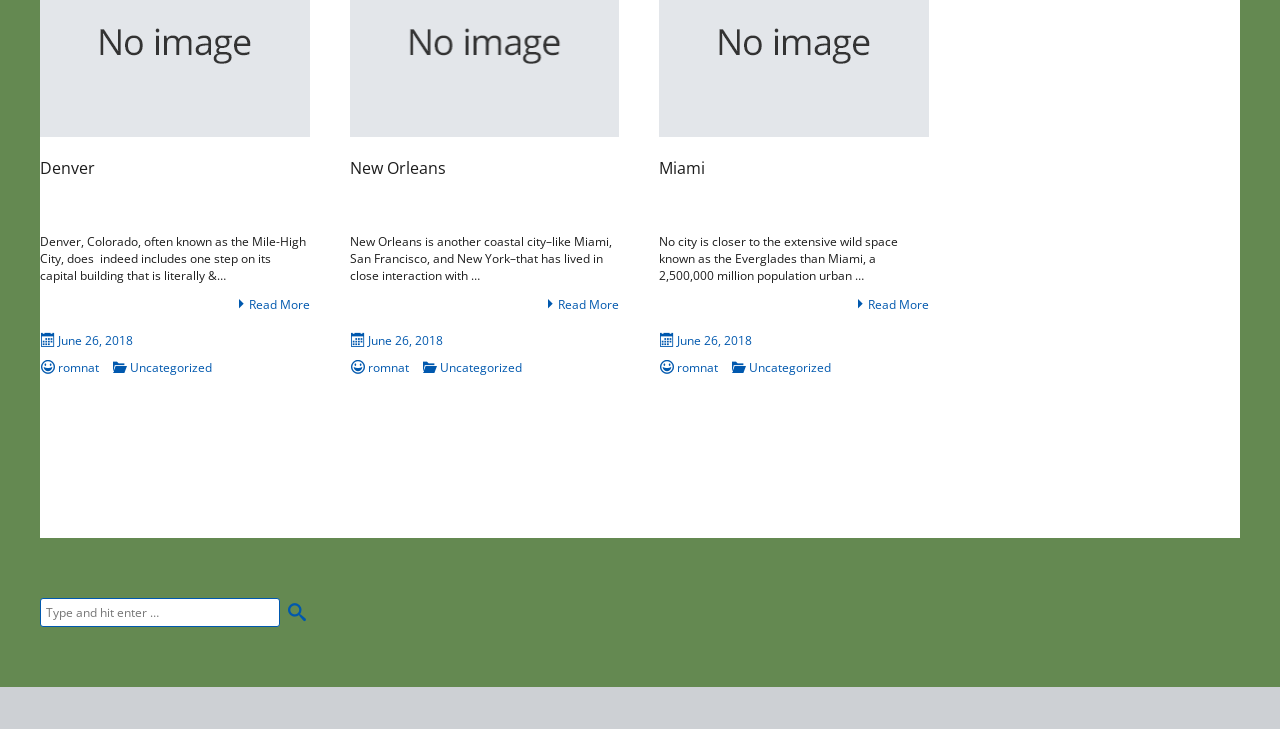What is the author of the Denver article?
Examine the image closely and answer the question with as much detail as possible.

I found the answer by looking at the footer element associated with the 'Denver' header, which contains a link with the text 'romnat'.